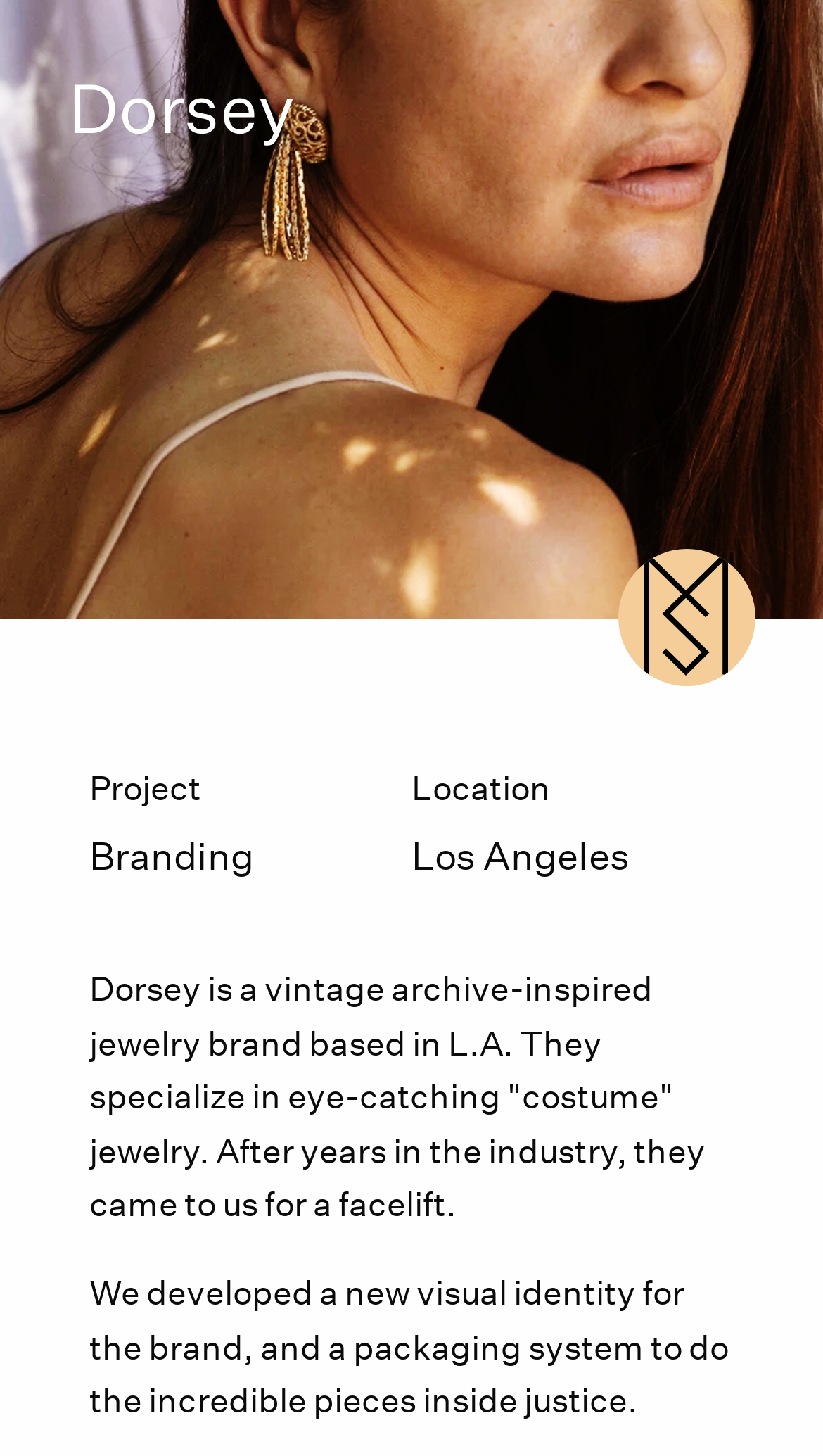Could you find the bounding box coordinates of the clickable area to complete this instruction: "View writer's picture"?

None